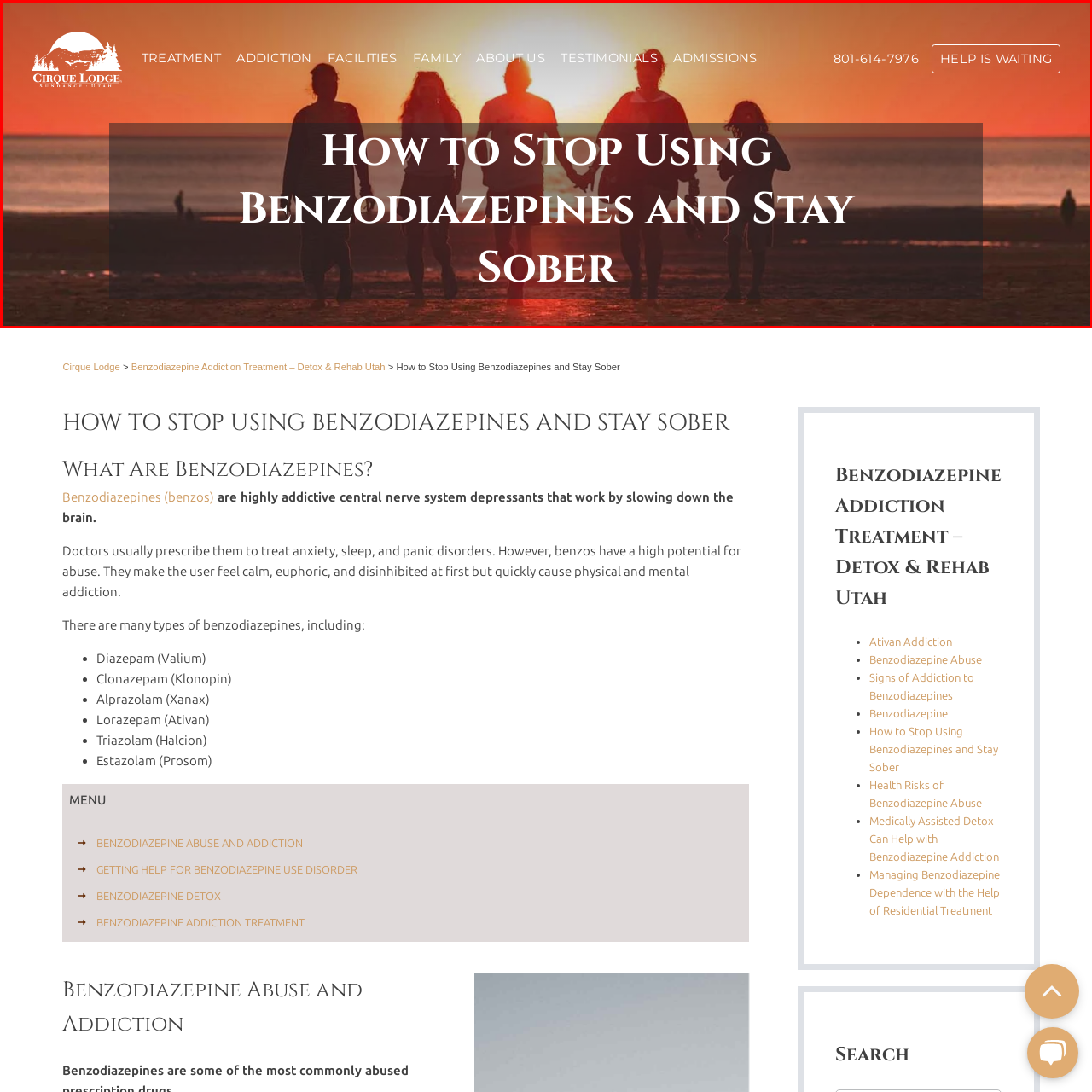Observe the image inside the red bounding box and respond to the question with a single word or phrase:
What is the location of Cirque Lodge?

Utah